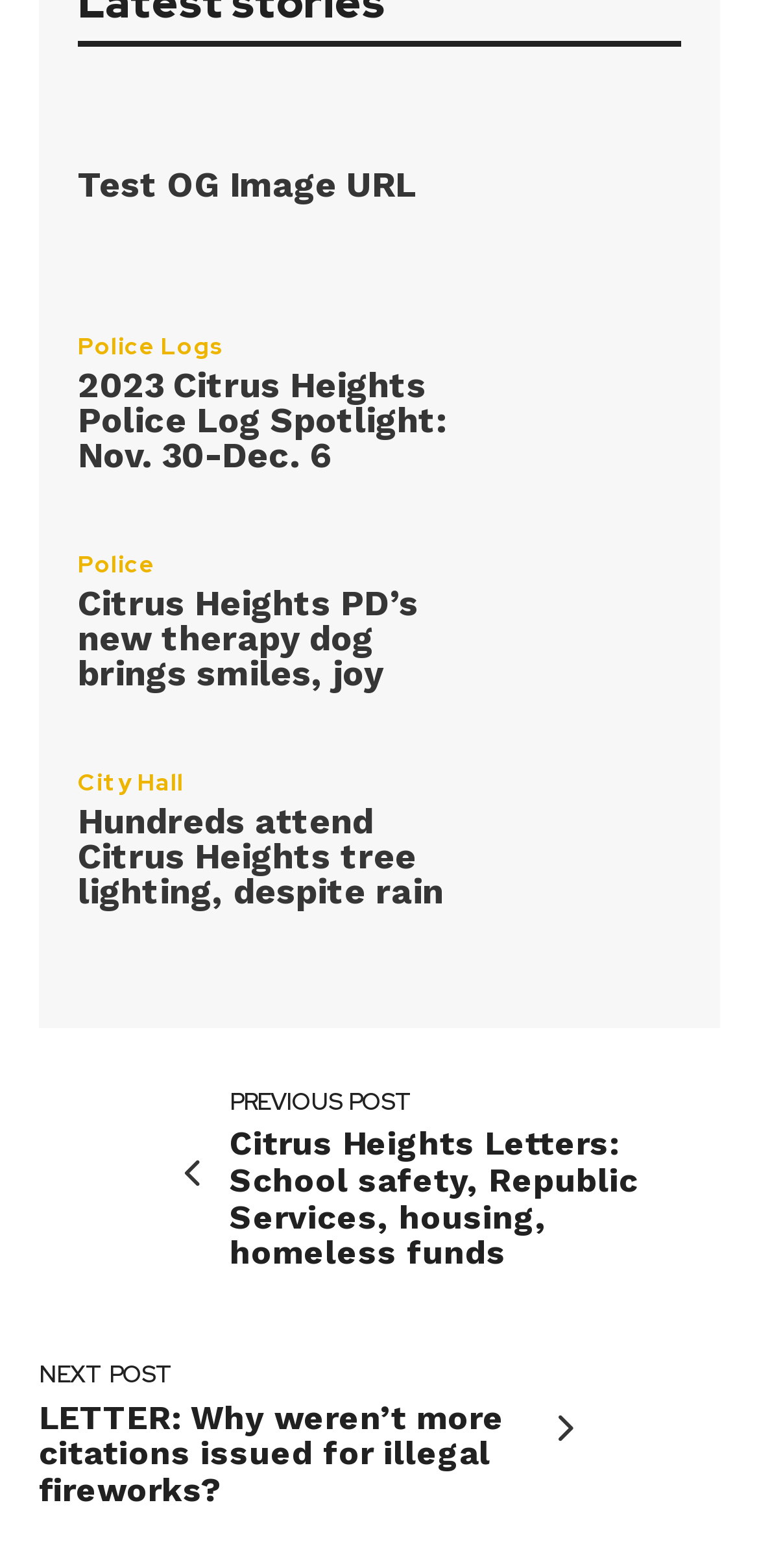What is the topic of the first article?
Using the visual information from the image, give a one-word or short-phrase answer.

Test OG Image URL